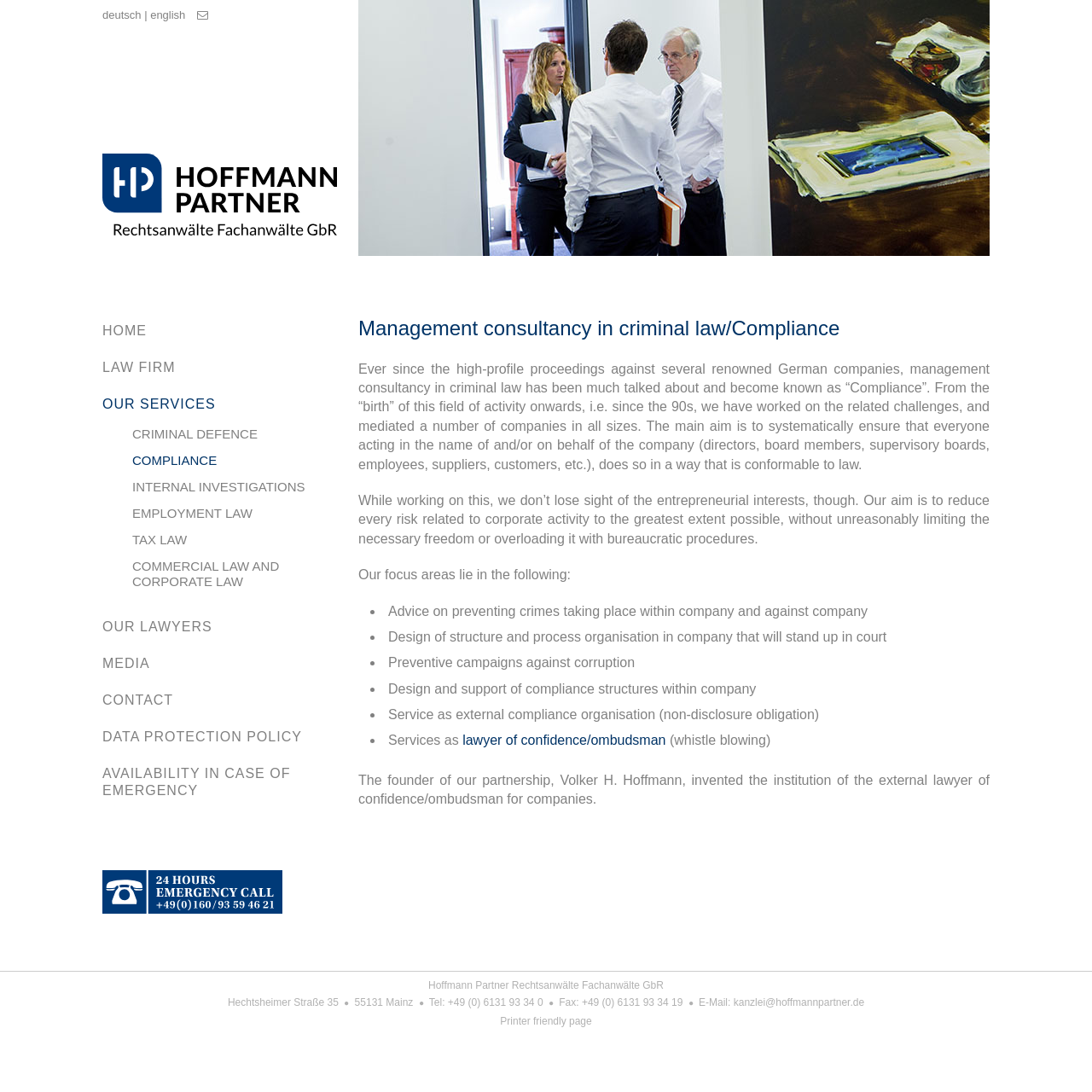For the element described, predict the bounding box coordinates as (top-left x, top-left y, bottom-right x, bottom-right y). All values should be between 0 and 1. Element description: english

[0.138, 0.008, 0.17, 0.02]